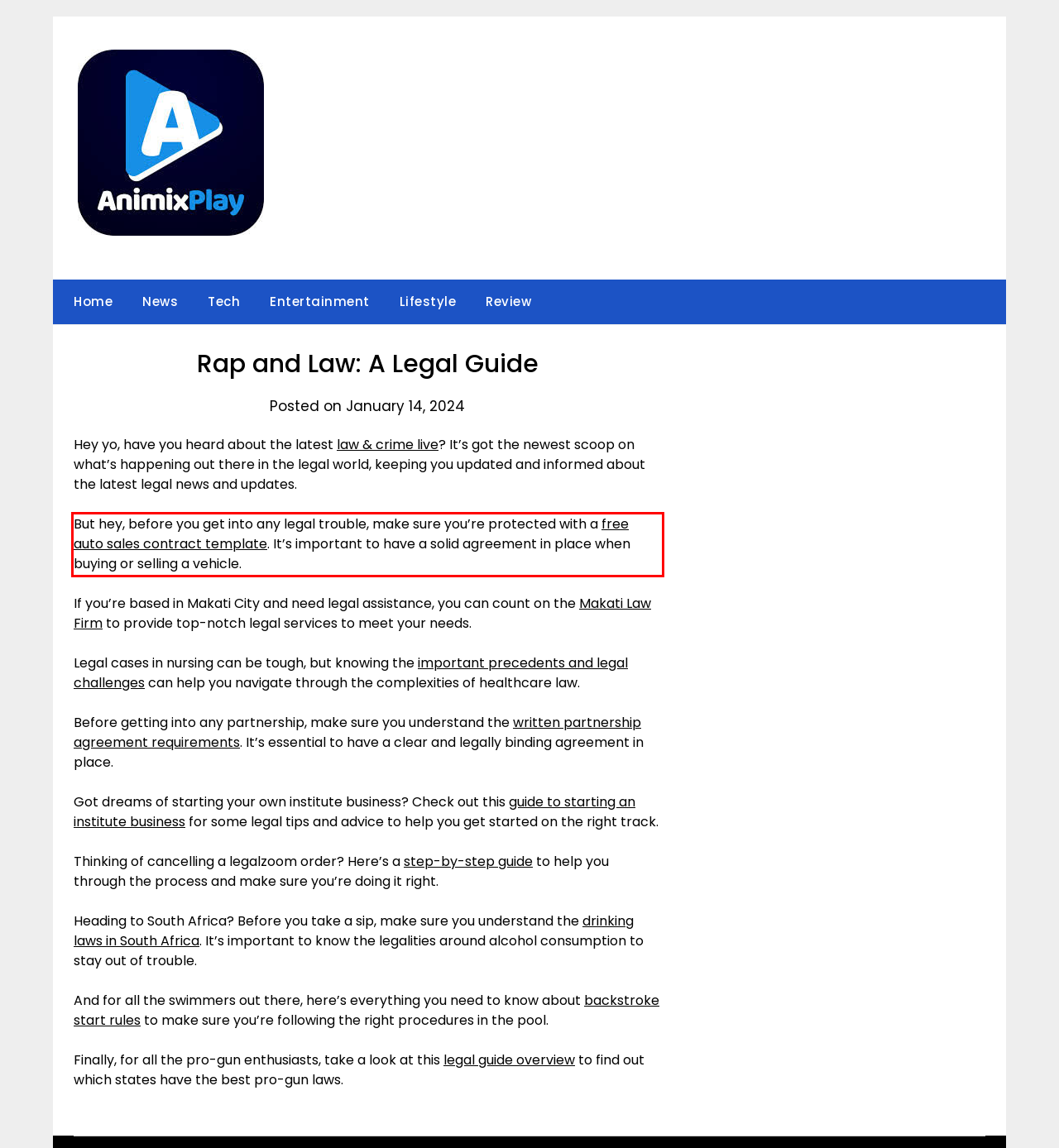Given a webpage screenshot, identify the text inside the red bounding box using OCR and extract it.

But hey, before you get into any legal trouble, make sure you’re protected with a free auto sales contract template. It’s important to have a solid agreement in place when buying or selling a vehicle.